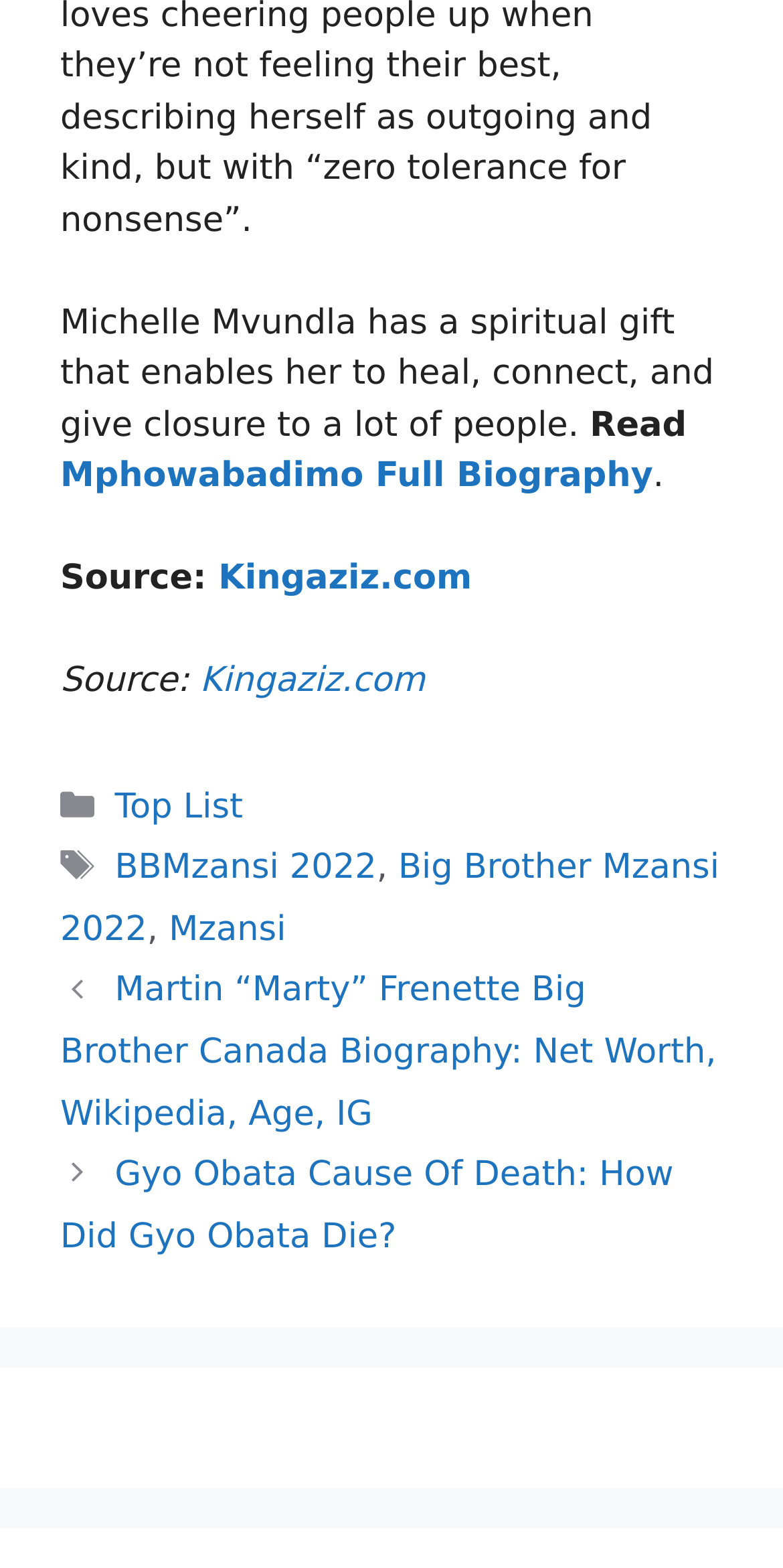Identify the bounding box of the HTML element described here: "Kingaziz.com". Provide the coordinates as four float numbers between 0 and 1: [left, top, right, bottom].

[0.255, 0.422, 0.543, 0.447]